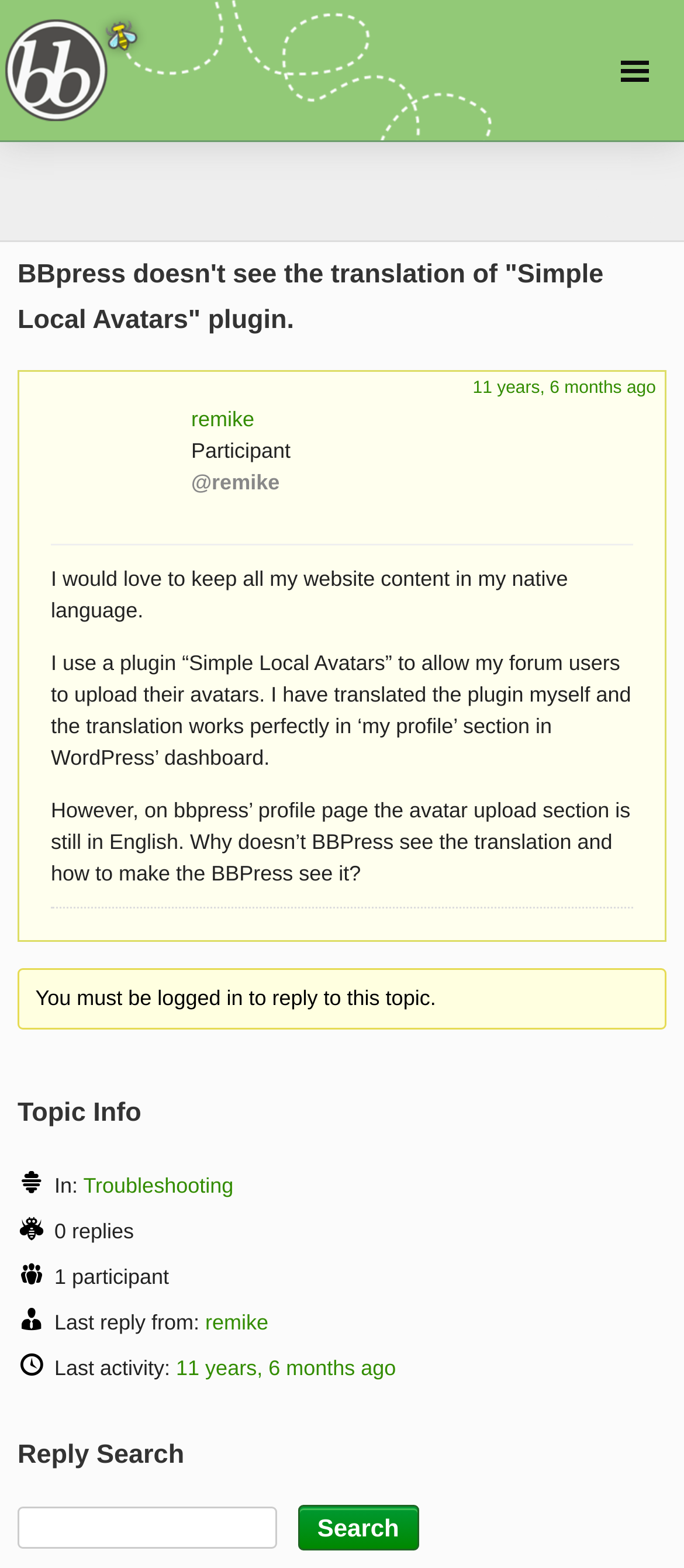Pinpoint the bounding box coordinates of the clickable area needed to execute the instruction: "Read Frequently Asked Questions". The coordinates should be specified as four float numbers between 0 and 1, i.e., [left, top, right, bottom].

None